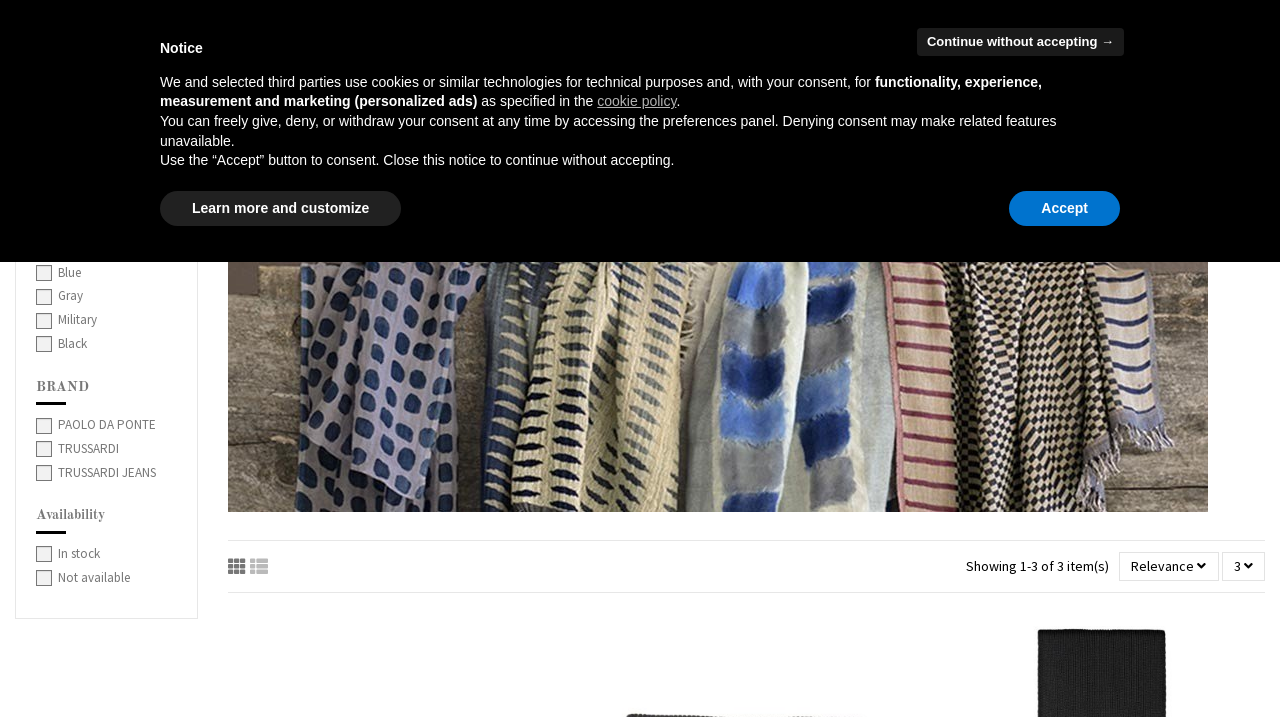Please answer the following query using a single word or phrase: 
What is the default currency?

EUR